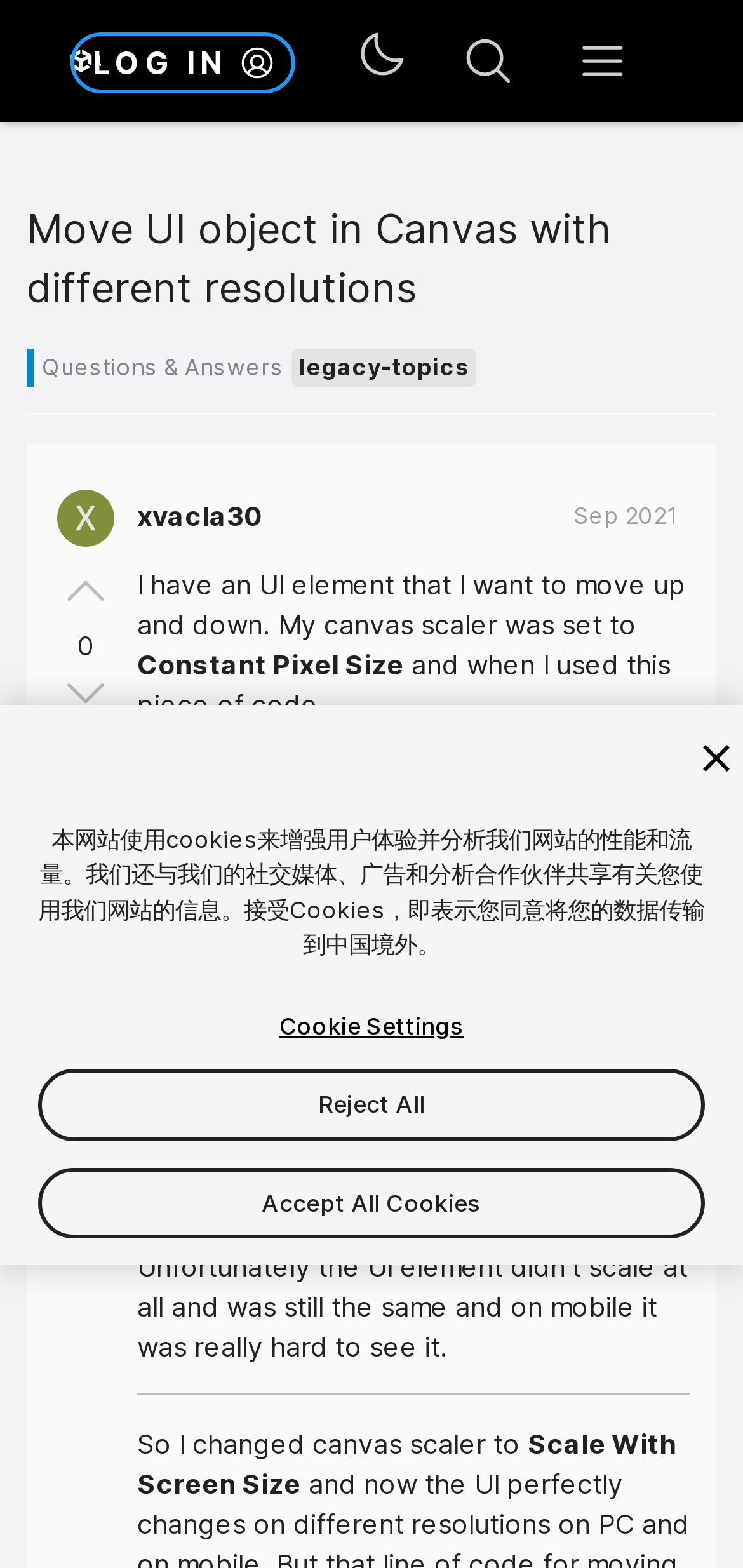Determine the bounding box coordinates for the area that should be clicked to carry out the following instruction: "Click the xvacla30 link".

[0.185, 0.318, 0.354, 0.341]